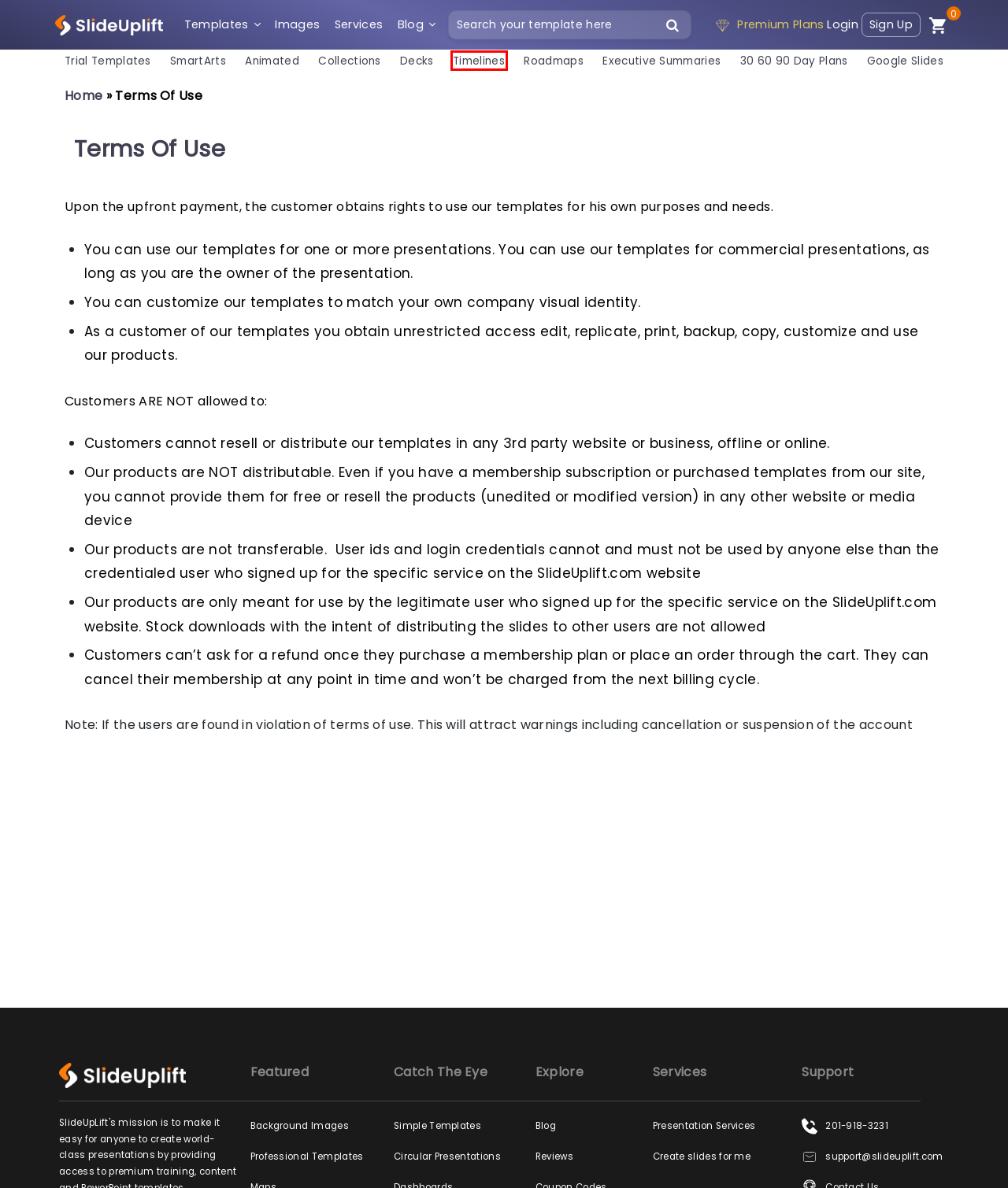Examine the screenshot of a webpage featuring a red bounding box and identify the best matching webpage description for the new page that results from clicking the element within the box. Here are the options:
A. SlideUpLift Blog : Learn all about PowerPoint and Business Presentations
B. Free PowerPoint Timeline Templates & Slides For Presentations
C. Free Google Slides Templates For Presentations
D. Free PowerPoint Templates To Create Stunning Presentations
E. Free Roadmap PowerPoint Templates And Slides For Presentations
F. 825+ Editable SmartArt PowerPoint Templates
G. PowerPoint Background Images | Presentation Wallpaper Collection
H. SlideUpLift Customer Reviews

B